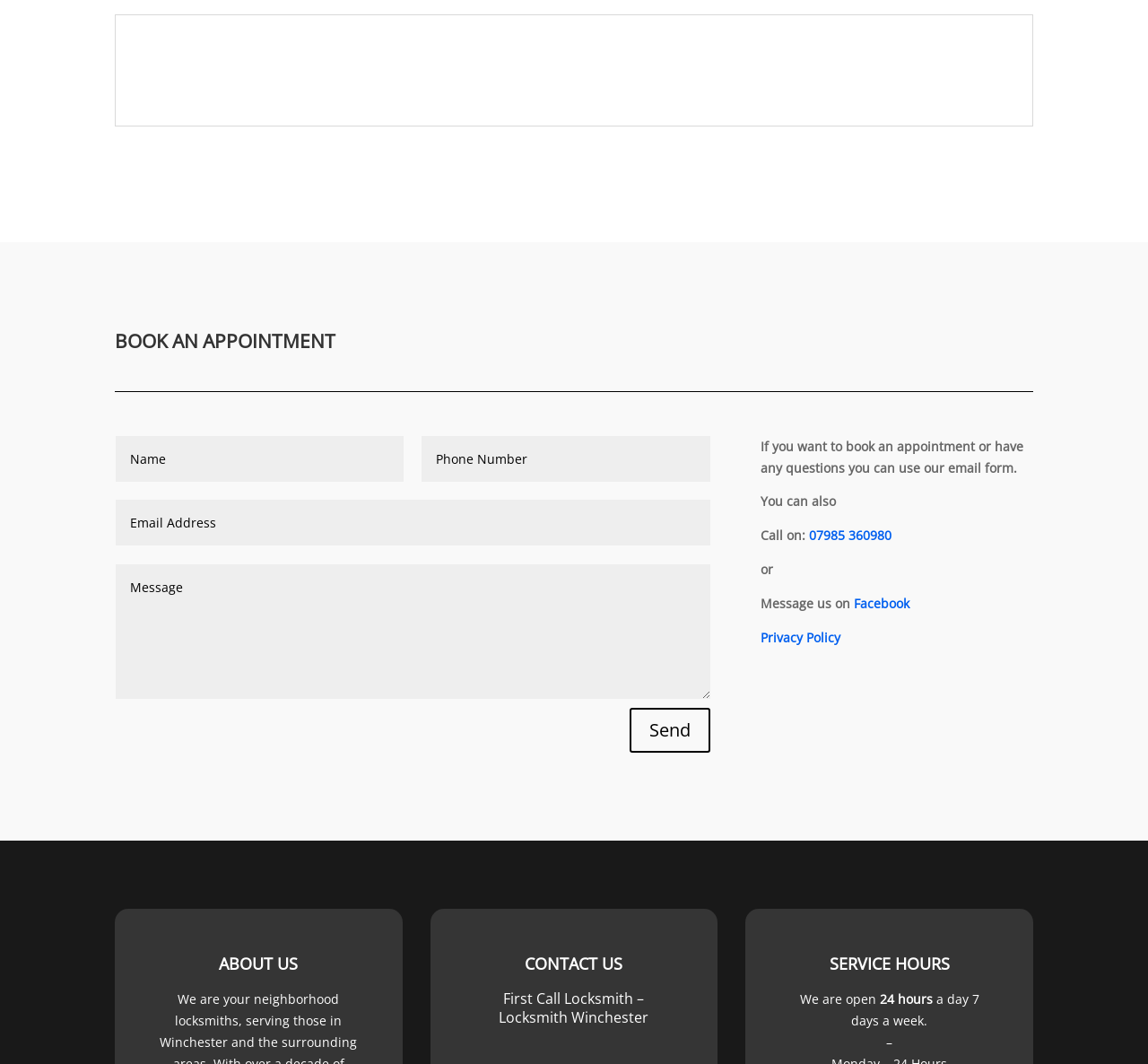Determine the bounding box coordinates of the UI element that matches the following description: "Send". The coordinates should be four float numbers between 0 and 1 in the format [left, top, right, bottom].

[0.548, 0.665, 0.619, 0.707]